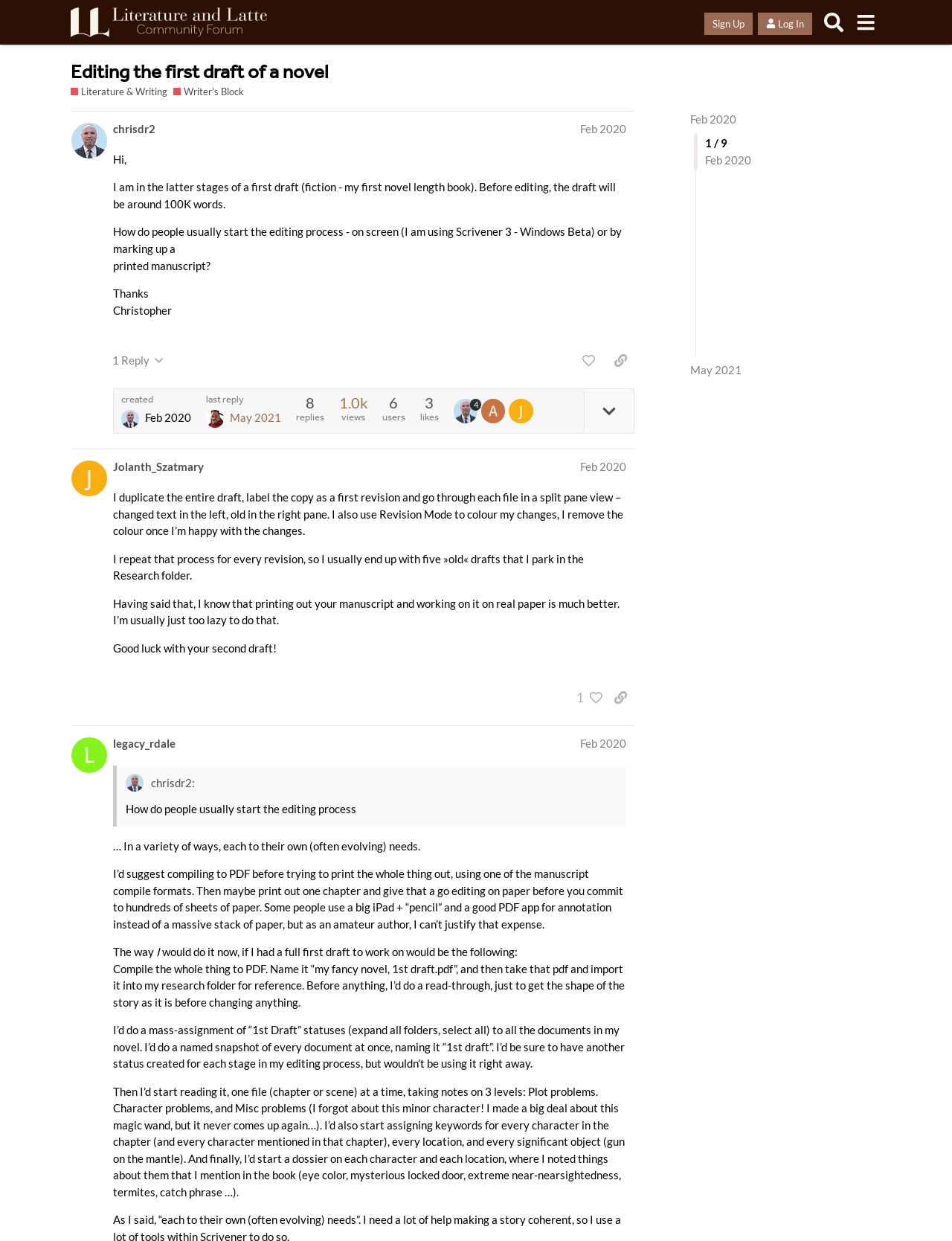Find and provide the bounding box coordinates for the UI element described with: "last reply May 2021".

[0.216, 0.318, 0.295, 0.345]